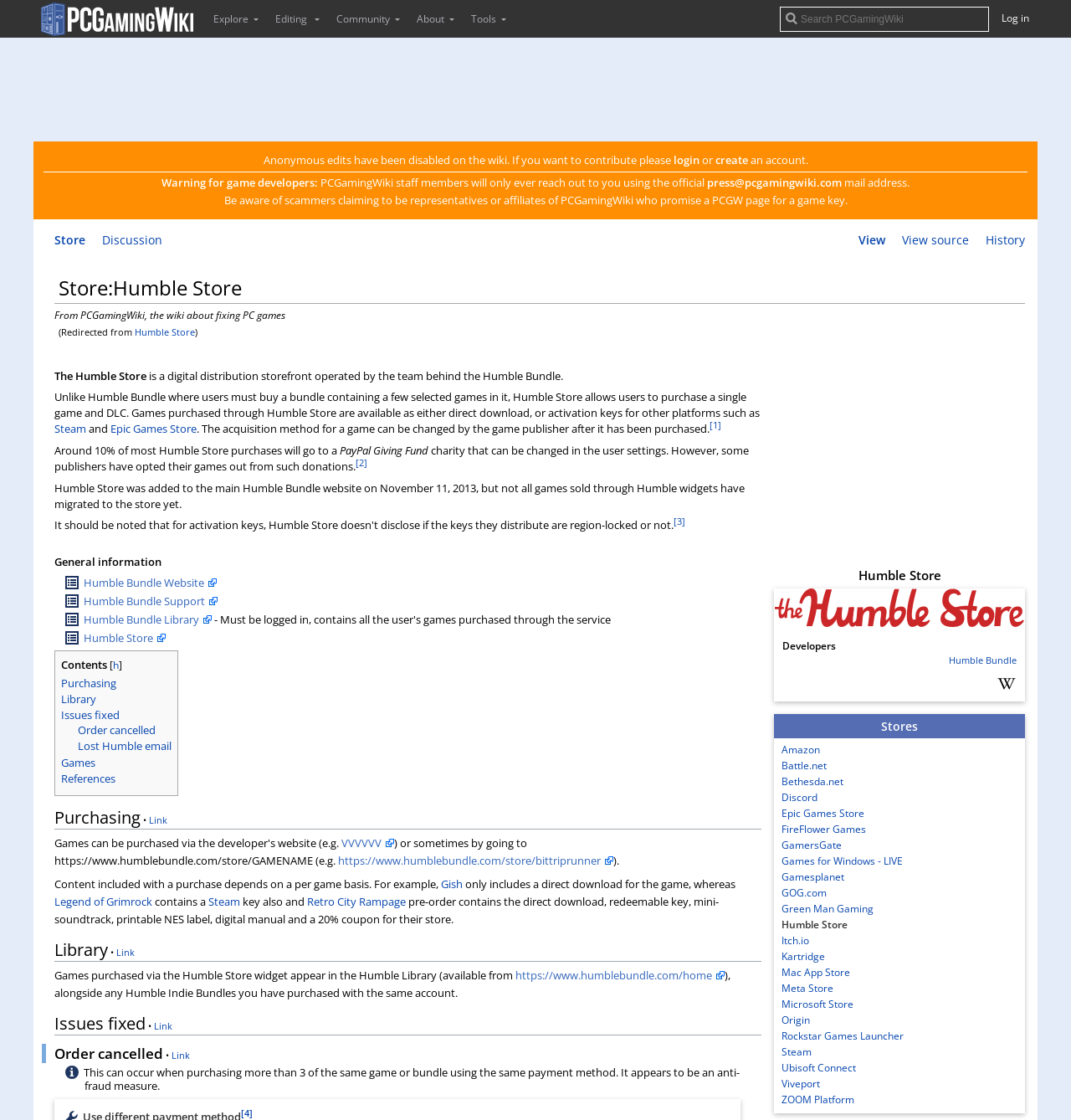Extract the bounding box coordinates of the UI element described by: "Retro City Rampage". The coordinates should include four float numbers ranging from 0 to 1, e.g., [left, top, right, bottom].

[0.287, 0.798, 0.379, 0.812]